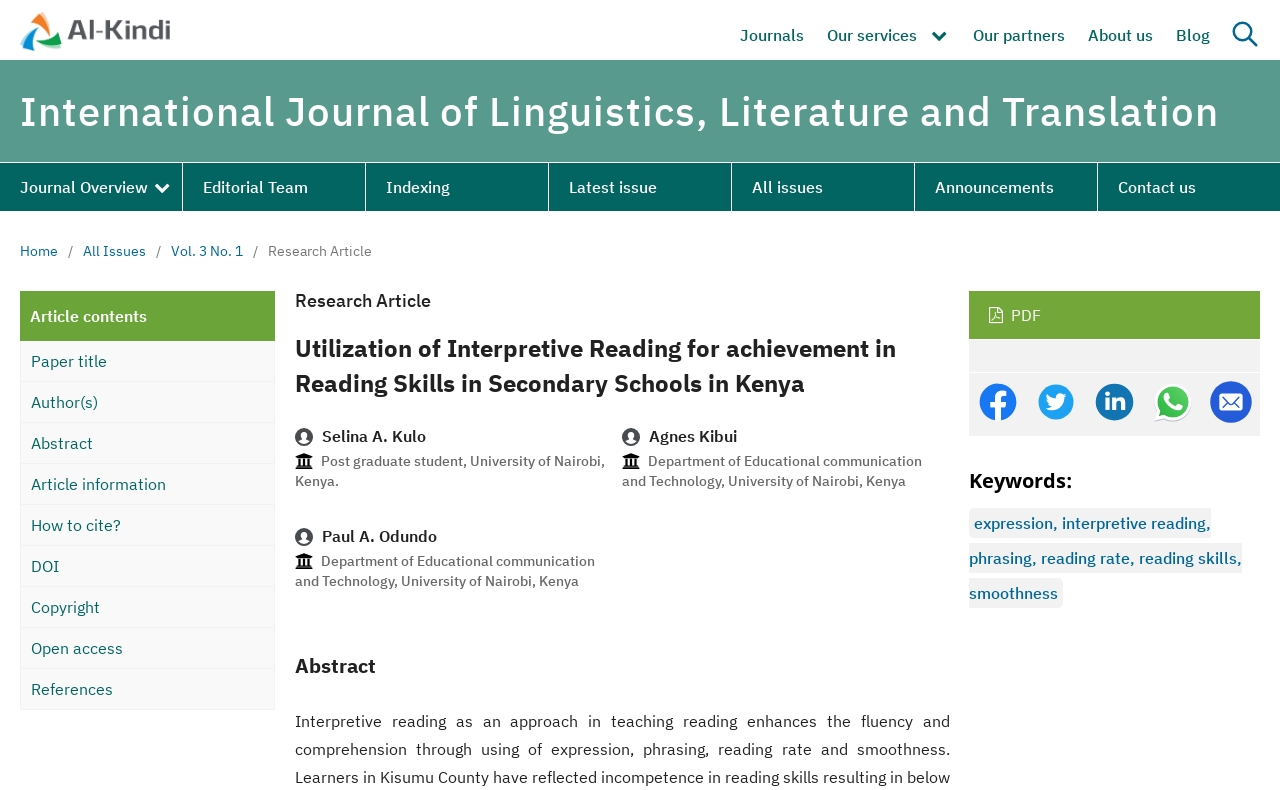Please locate the UI element described by "Blog" and provide its bounding box coordinates.

[0.919, 0.031, 0.945, 0.061]